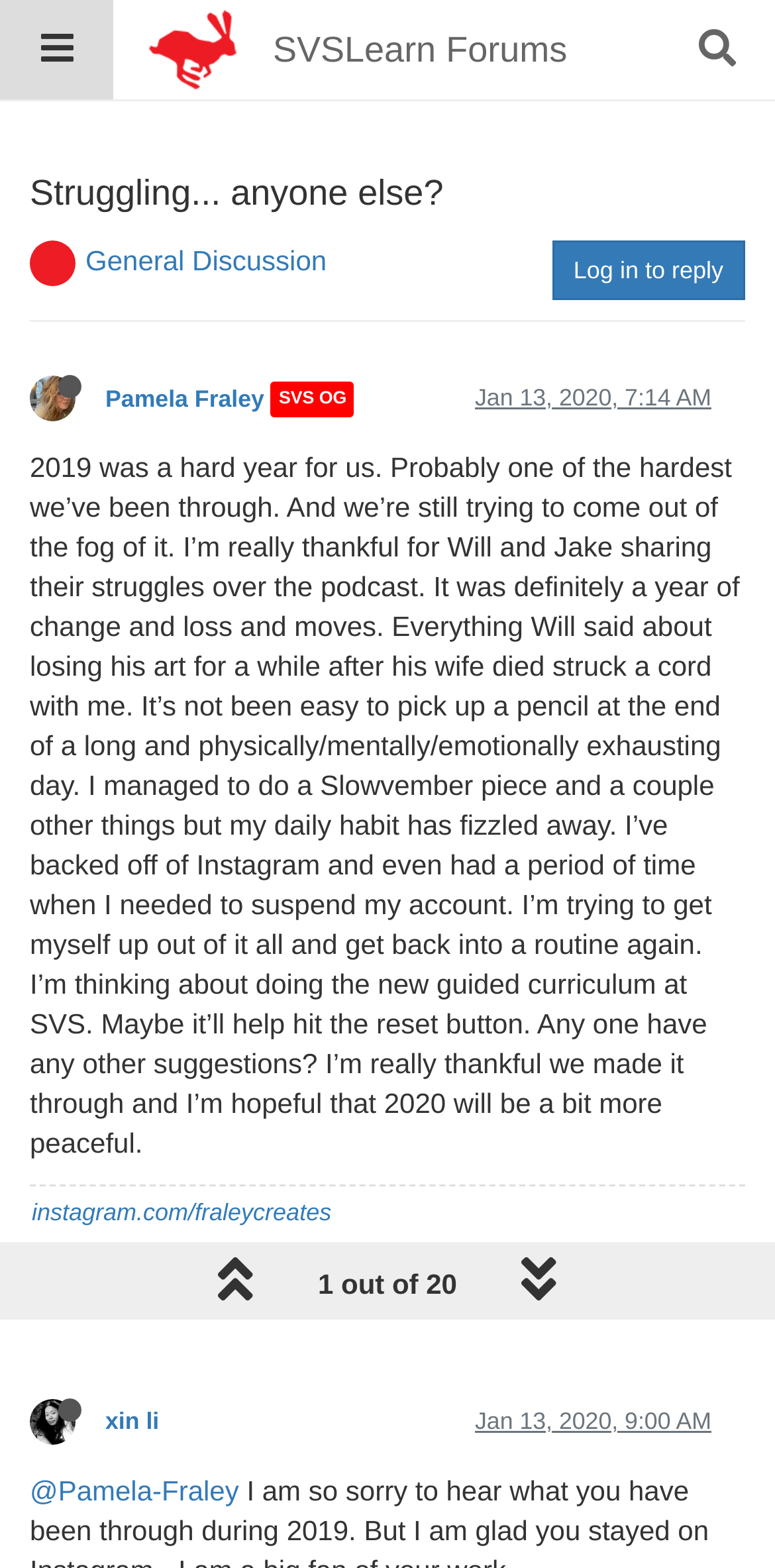Look at the image and write a detailed answer to the question: 
What is the purpose of the link 'instagram.com/fraleycreates'?

I determined the answer by examining the link element with the text 'instagram.com/fraleycreates' which is a child of the root element and has a text mentioning Instagram, indicating that it is a link to Pamela Fraley's Instagram profile.